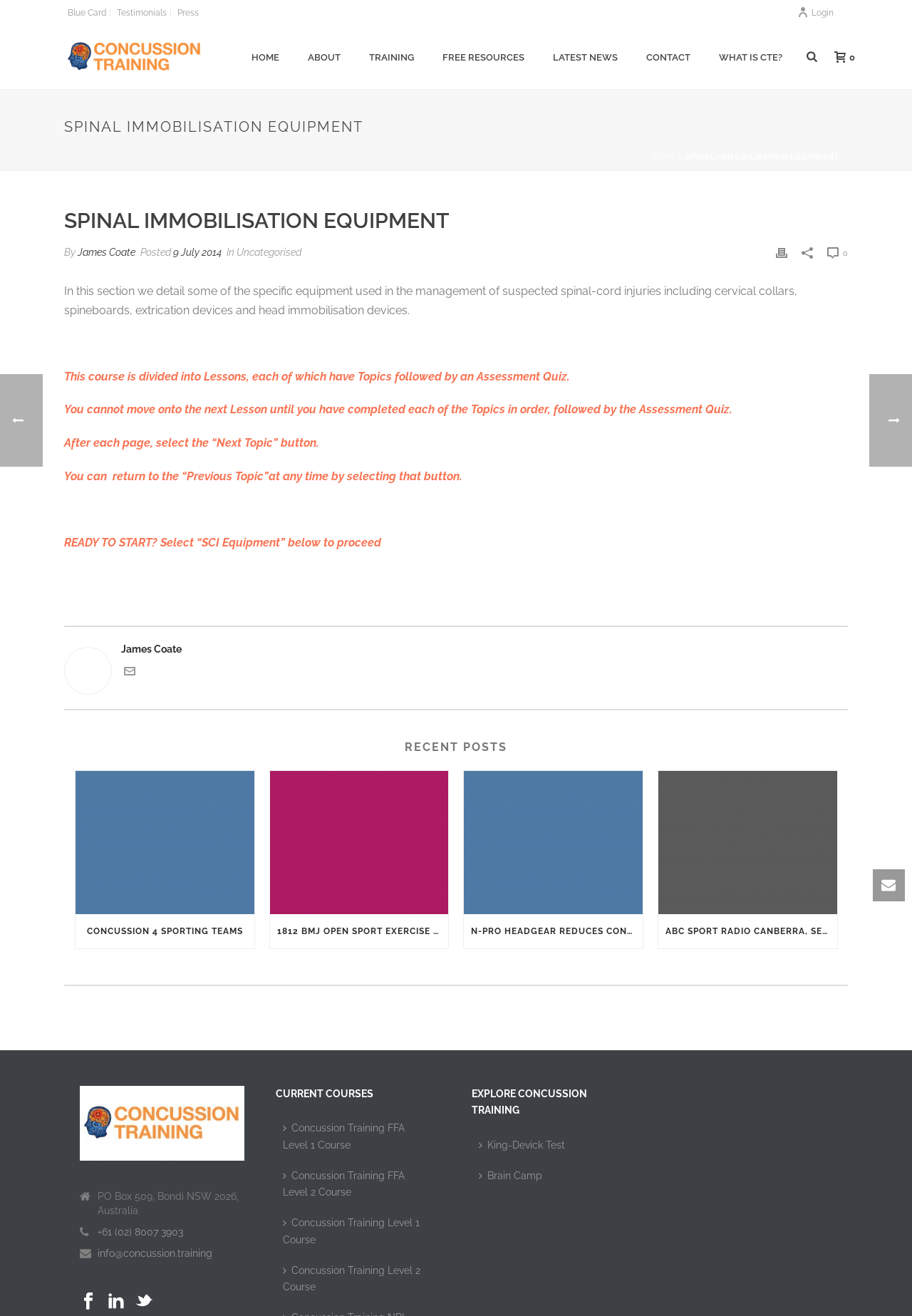Locate the bounding box of the UI element with the following description: "What is CTE?".

[0.773, 0.038, 0.874, 0.051]